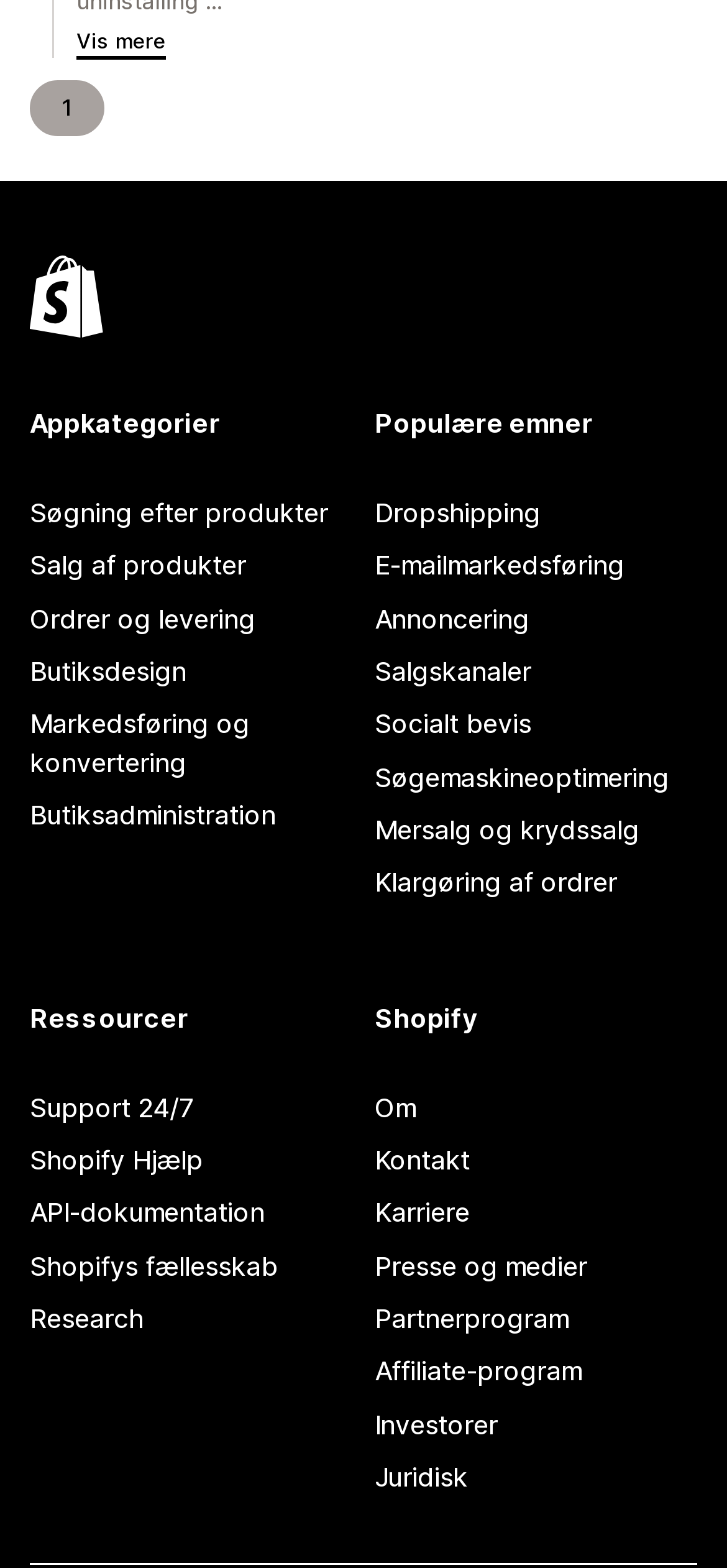Determine the bounding box coordinates of the clickable region to execute the instruction: "View 'Appkategorier'". The coordinates should be four float numbers between 0 and 1, denoted as [left, top, right, bottom].

[0.041, 0.258, 0.485, 0.282]